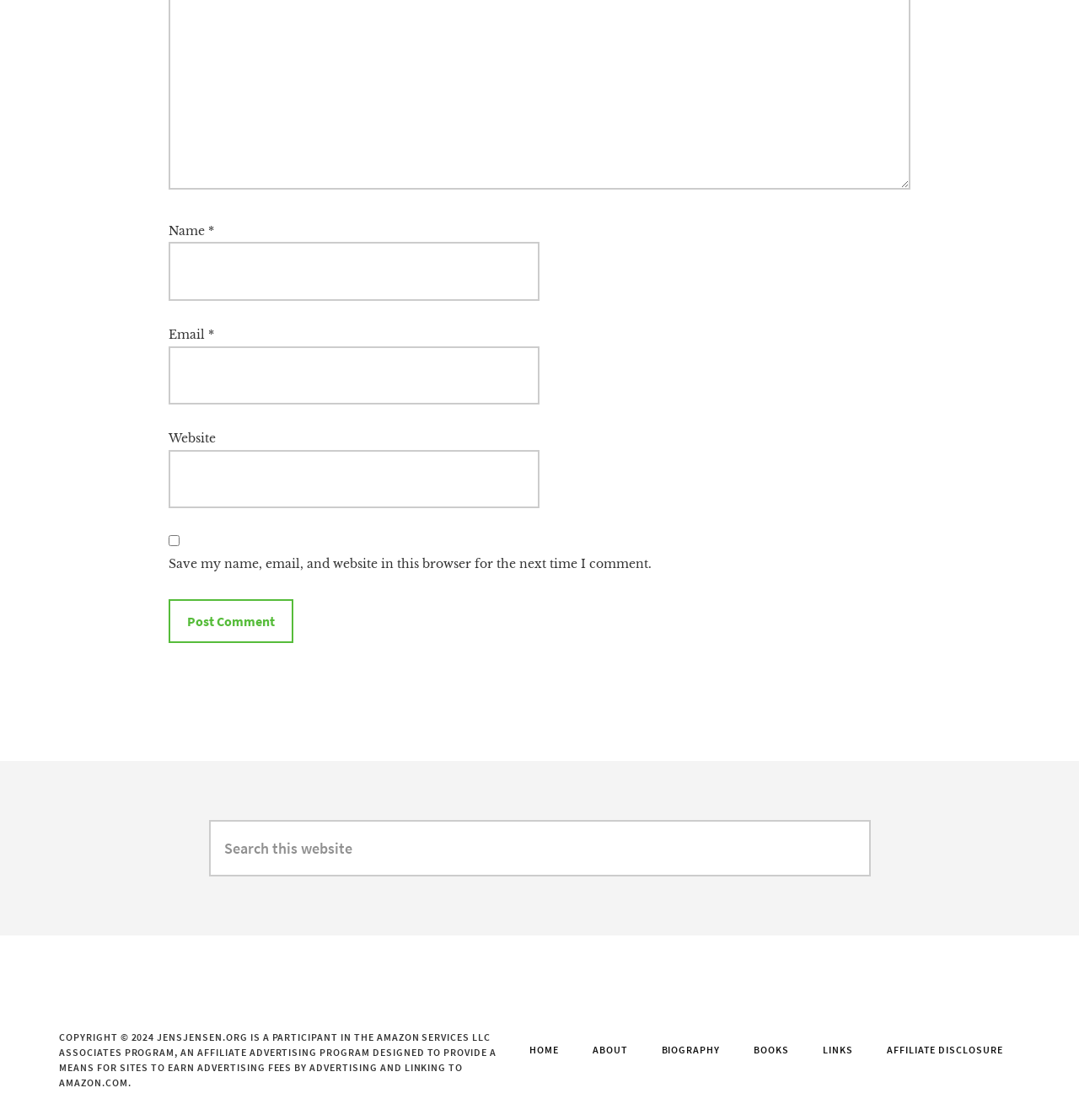Identify the bounding box coordinates of the element to click to follow this instruction: 'Click on the DOKano link'. Ensure the coordinates are four float values between 0 and 1, provided as [left, top, right, bottom].

None